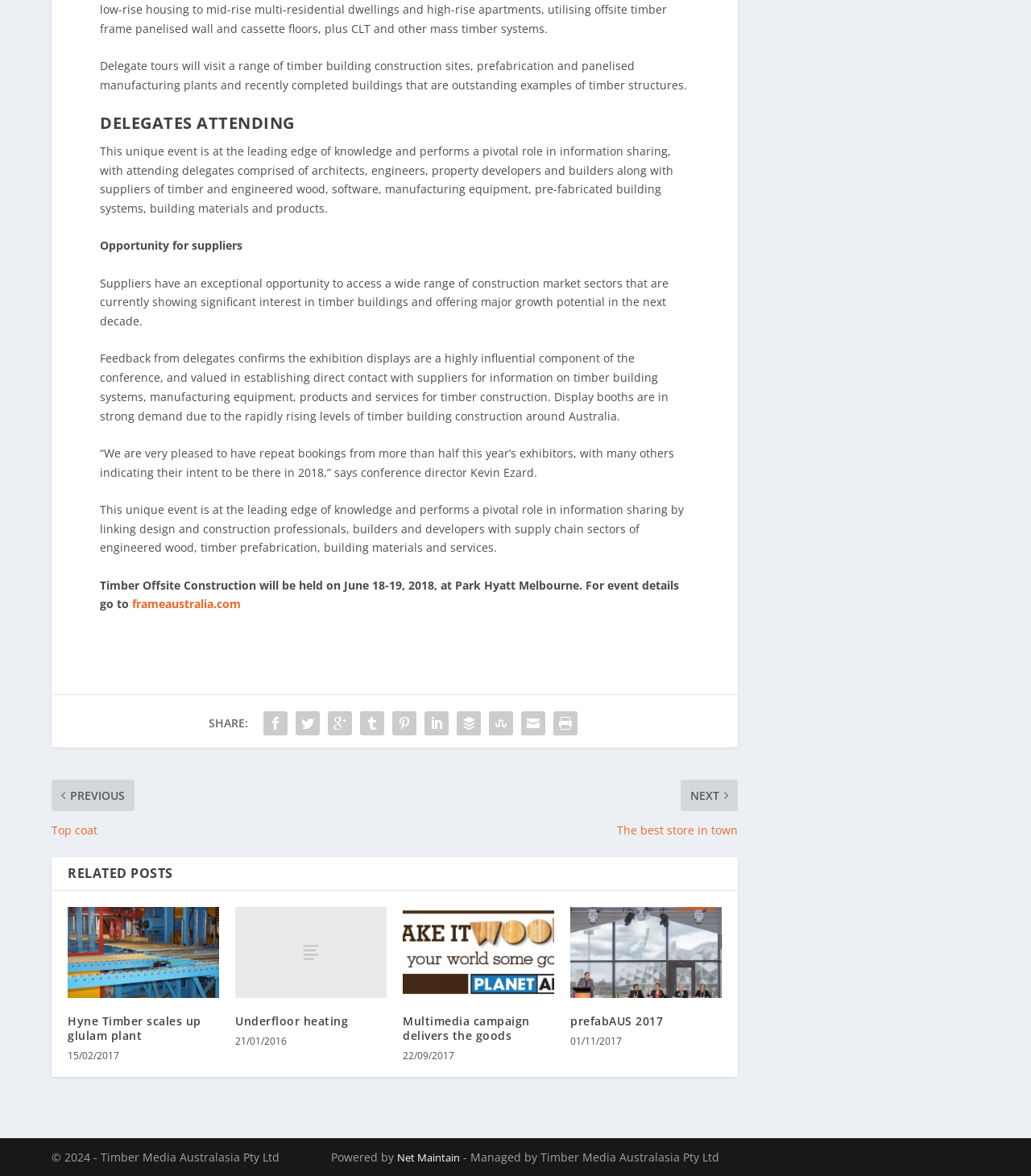What type of professionals will be attending the conference?
Please use the visual content to give a single word or phrase answer.

Architects, engineers, property developers, and builders